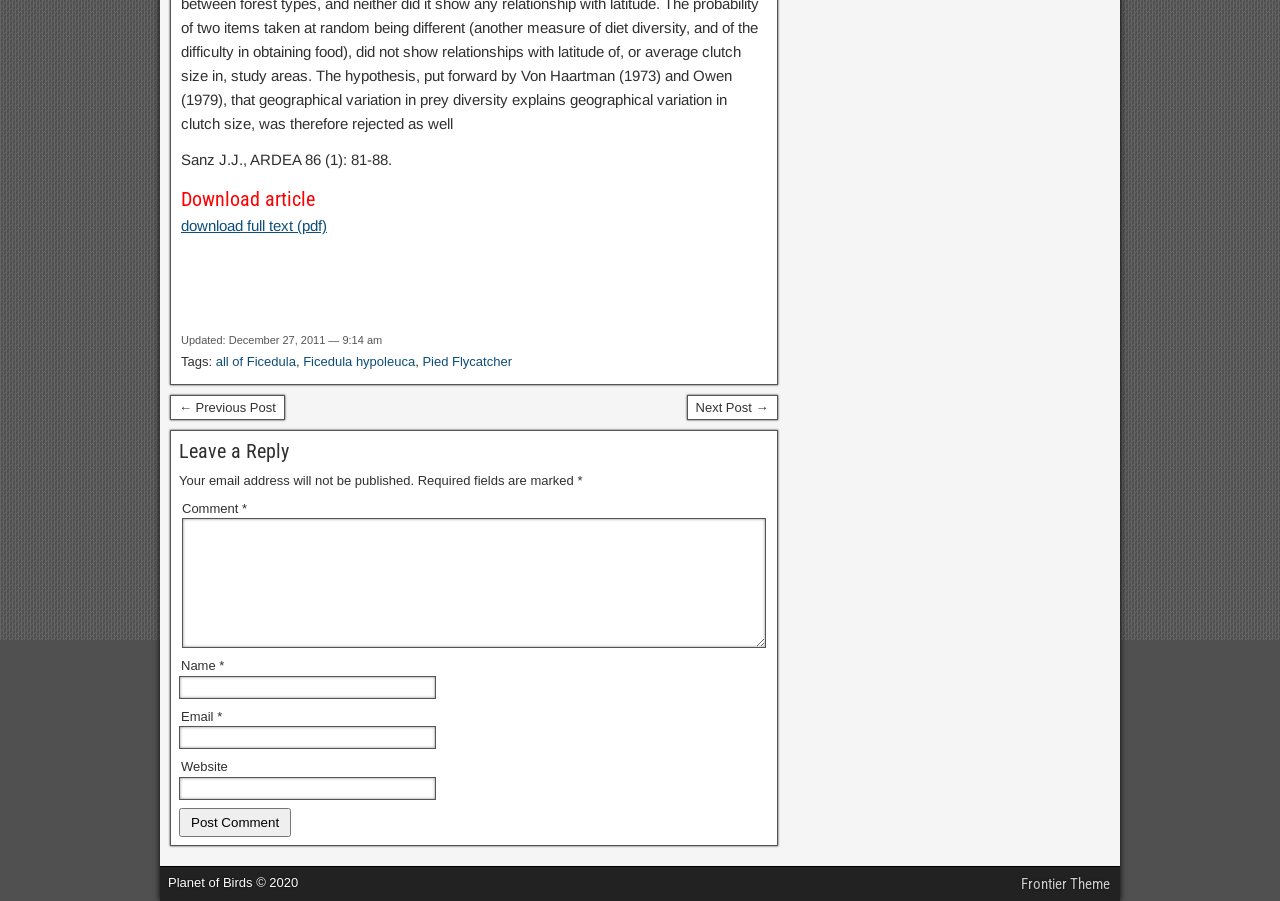Calculate the bounding box coordinates for the UI element based on the following description: "App Art School". Ensure the coordinates are four float numbers between 0 and 1, i.e., [left, top, right, bottom].

None